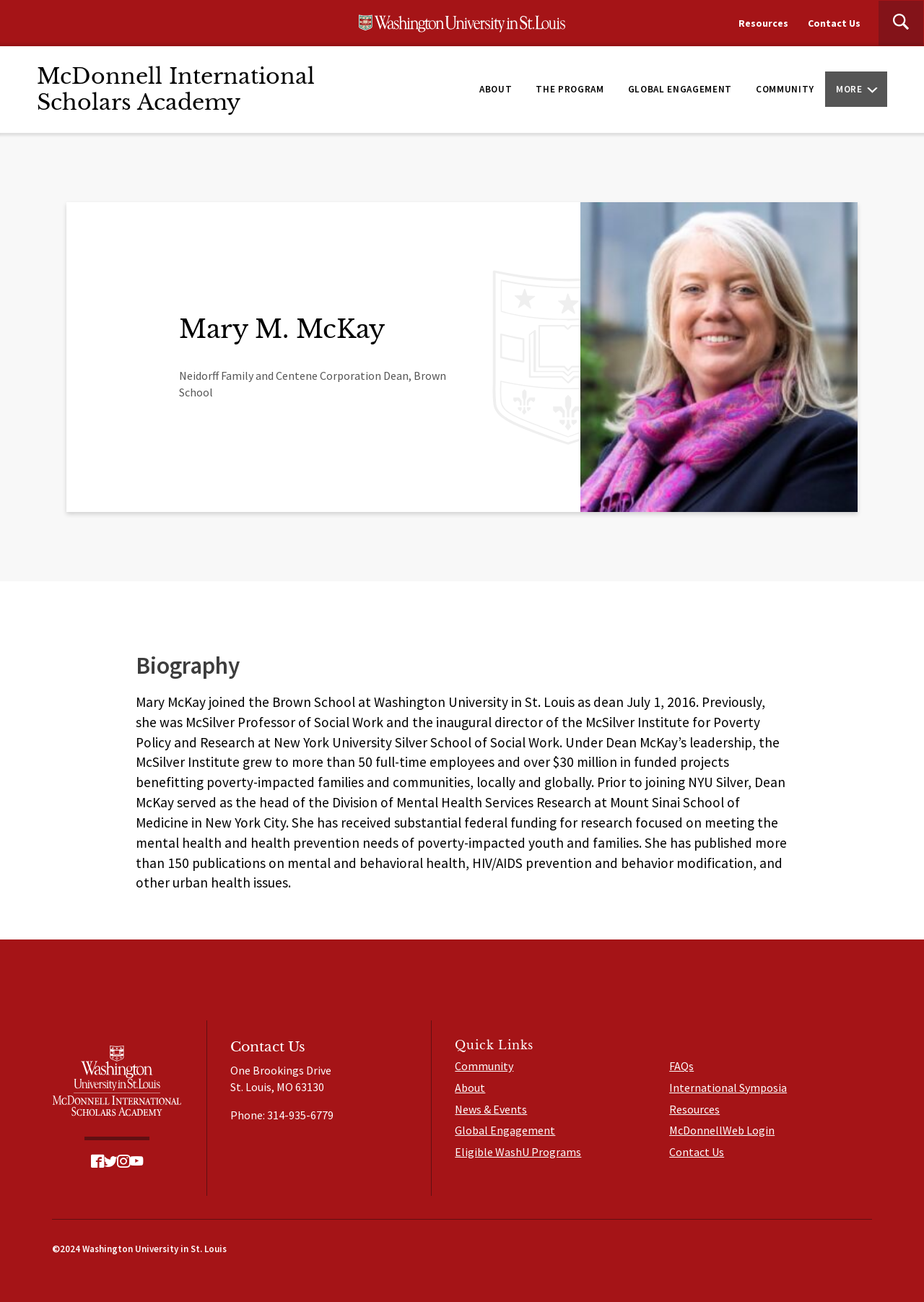Explain the features and main sections of the webpage comprehensively.

This webpage is about Mary M. McKay, the dean of the Brown School at Washington University in St. Louis. At the top left corner, there are three "Skip to" links, followed by a link to Washington University in St. Louis, which includes an image of the university's logo. On the top right corner, there are links to "Resources" and "Contact Us", as well as a button to open a search function.

Below the top section, there is a horizontal tab list with multiple tabs, including "ABOUT", "THE PROGRAM", "GLOBAL ENGAGEMENT", and "COMMUNITY". The first tab, "ABOUT", is currently selected and displays a biography of Mary M. McKay. The biography includes two images, one of Mary McKay and another of an unknown person. The text describes her background, including her previous positions and achievements.

On the right side of the biography, there is a section with links to social media platforms, including Facebook, Twitter, Instagram, and YouTube. Below this section, there are two complementary sections, one with contact information, including an address and phone number, and another with quick links to various pages, such as "Community", "About", and "News & Events".

At the very bottom of the page, there is a copyright notice stating "©2024 Washington University in St. Louis".